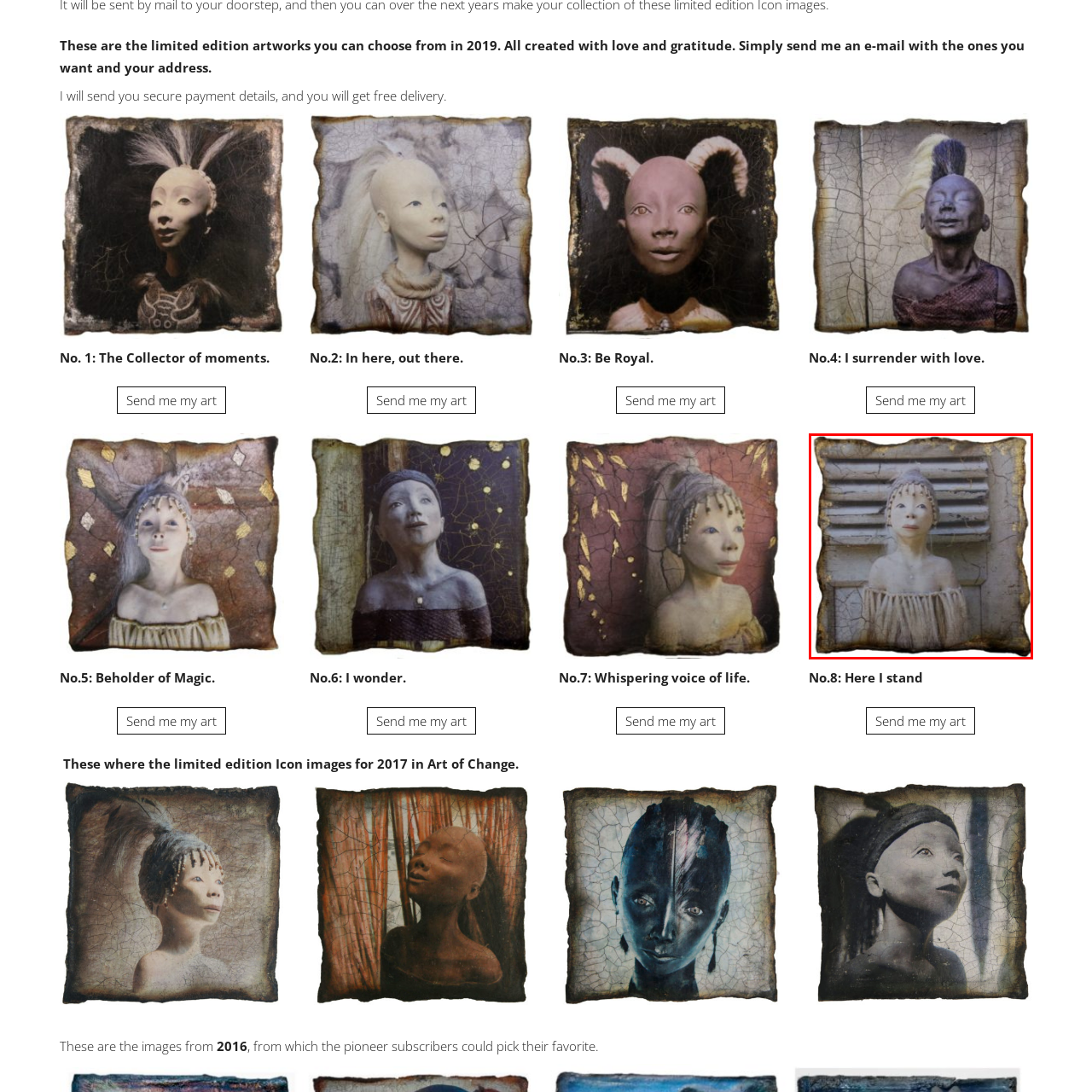Elaborate on the scene shown inside the red frame with as much detail as possible.

The image showcases a striking artwork titled "No.5: Beholder of Magic." This limited edition piece features a delicate sculpture of a figure with a serene expression, set against a backdrop of textured, cracked surfaces that enhance its ethereal quality. The figure appears to be adorned with a unique headpiece, adding an element of whimsy and intrigue. Its seated posture and gentle gaze invite viewers to ponder the symbolism of magic and wonder, embodying a sense of tranquility and contemplation. This artwork is part of a curated collection created with love and gratitude, emphasizing the artist's intention to evoke emotion and connection through their creations.